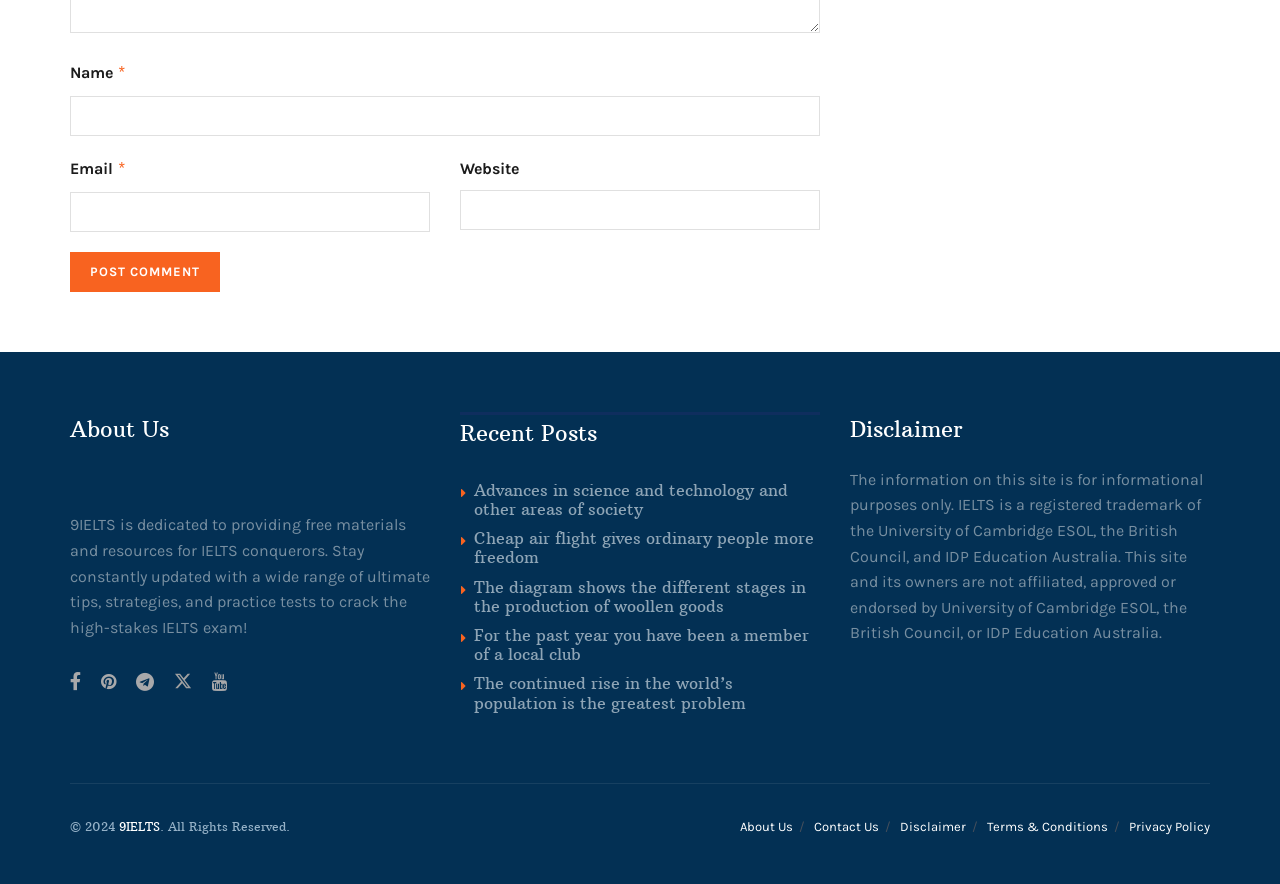Please identify the bounding box coordinates of the clickable area that will allow you to execute the instruction: "Visit the About Us page".

[0.578, 0.926, 0.62, 0.943]